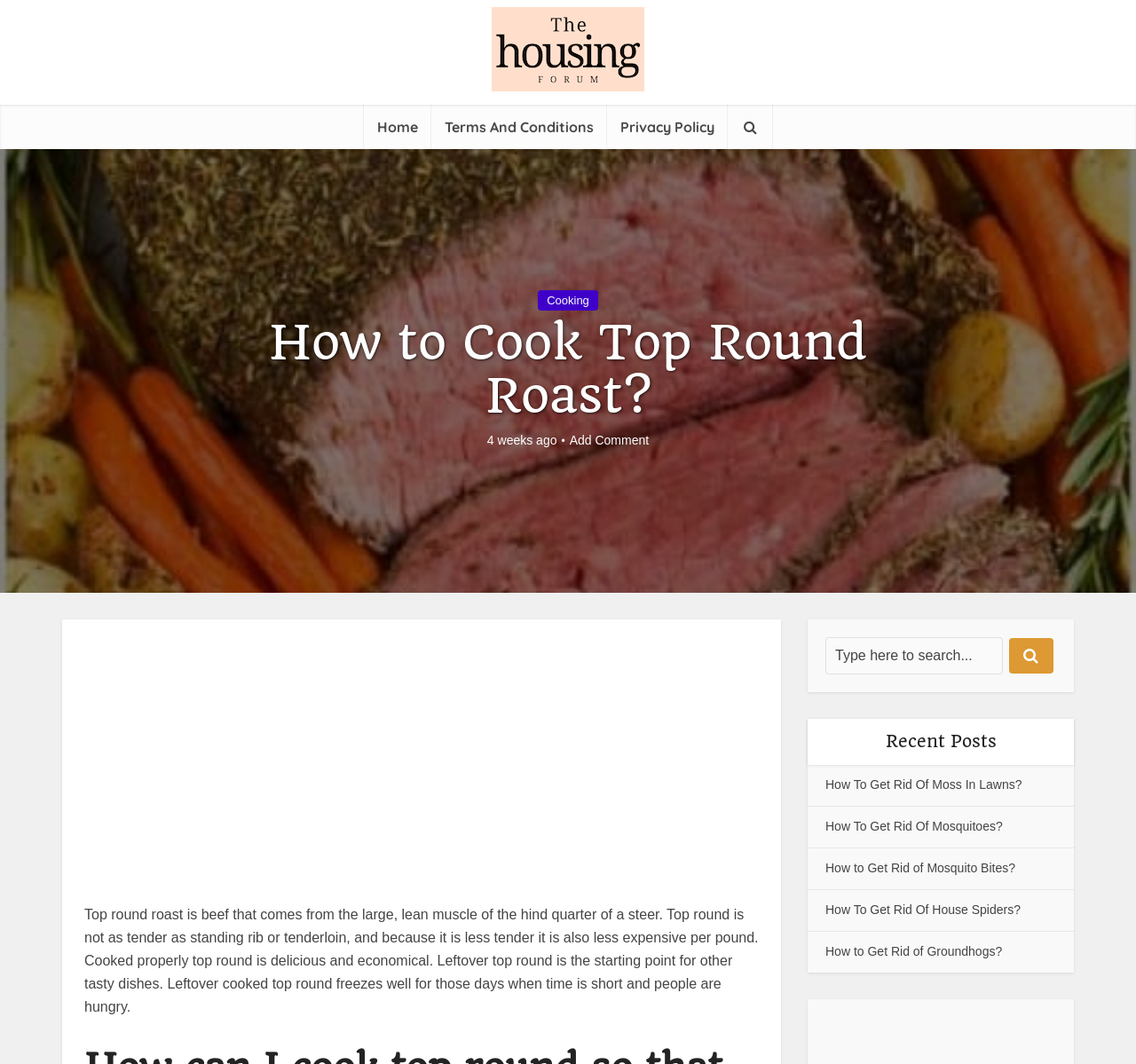Please find the bounding box coordinates of the element that you should click to achieve the following instruction: "Click on the 'THE IDEA' link". The coordinates should be presented as four float numbers between 0 and 1: [left, top, right, bottom].

None